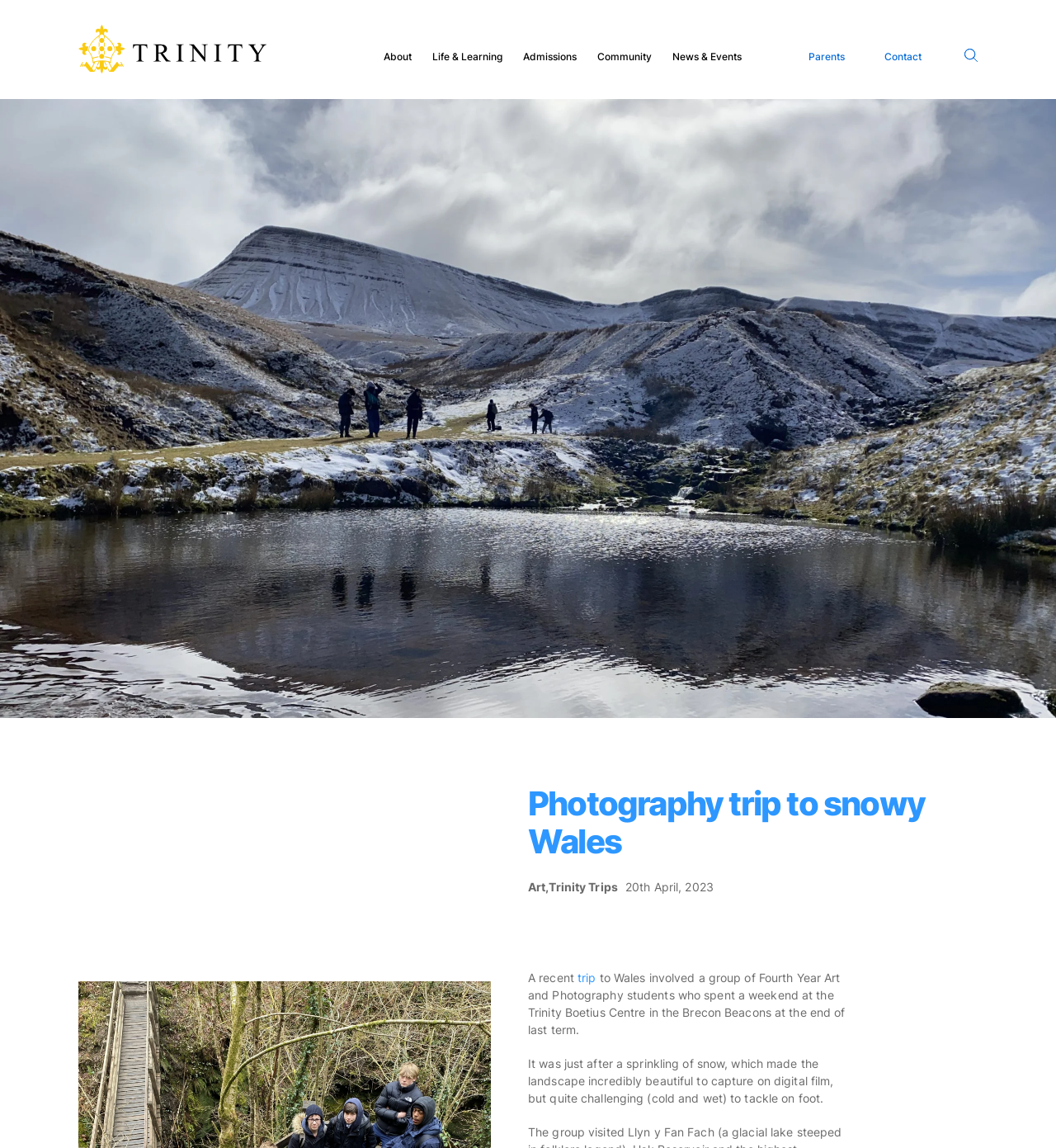Write an extensive caption that covers every aspect of the webpage.

This webpage appears to be the website of a school, Trinity, with a focus on a recent photography trip to Wales. At the top of the page, there is a horizontal navigation menu with links to various sections of the website, including "About", "Life & Learning", "Co-curricular", "Admissions", "Community", "News & Events", and "Parents". Below this menu, there are several sections of content.

The main content area features a large image that spans the entire width of the page, taking up about half of the screen. Above the image, there is a heading that reads "Photography trip to snowy Wales". Below the image, there is a paragraph of text that describes the trip, including the location, the students who attended, and the challenges they faced due to the weather.

To the right of the image, there are several links and pieces of text, including a link to "Art" and "Trinity Trips", as well as the date "20th April, 2023". Below this section, there is another paragraph of text that continues to describe the trip, including the beautiful landscape and the challenges of capturing it on film.

At the bottom of the page, there are several more links and sections of content, including a link to "Contact" and a button that is not labeled. There are also several horizontal separator lines that divide the different sections of content. Overall, the webpage has a clean and organized layout, with a focus on showcasing the school's activities and events.